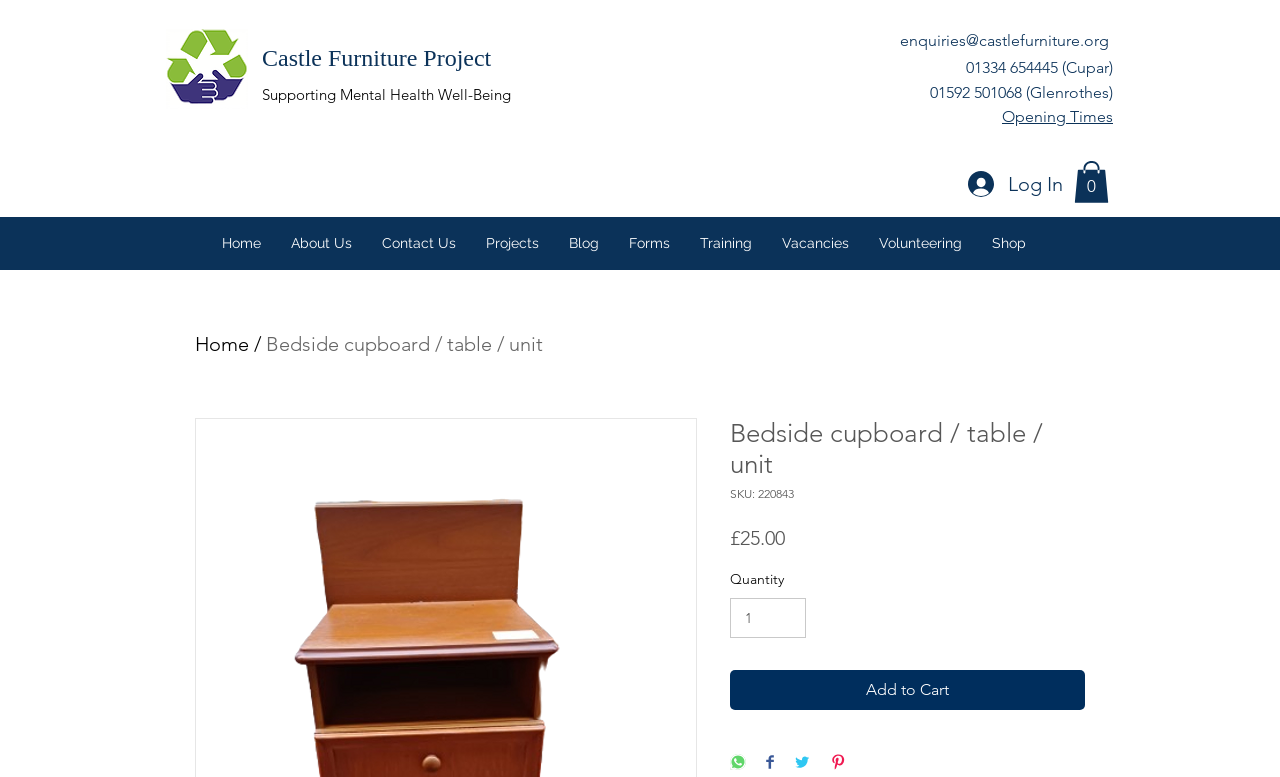Determine the bounding box coordinates of the section I need to click to execute the following instruction: "Click the Castle Furniture Project Logo". Provide the coordinates as four float numbers between 0 and 1, i.e., [left, top, right, bottom].

[0.13, 0.037, 0.194, 0.14]